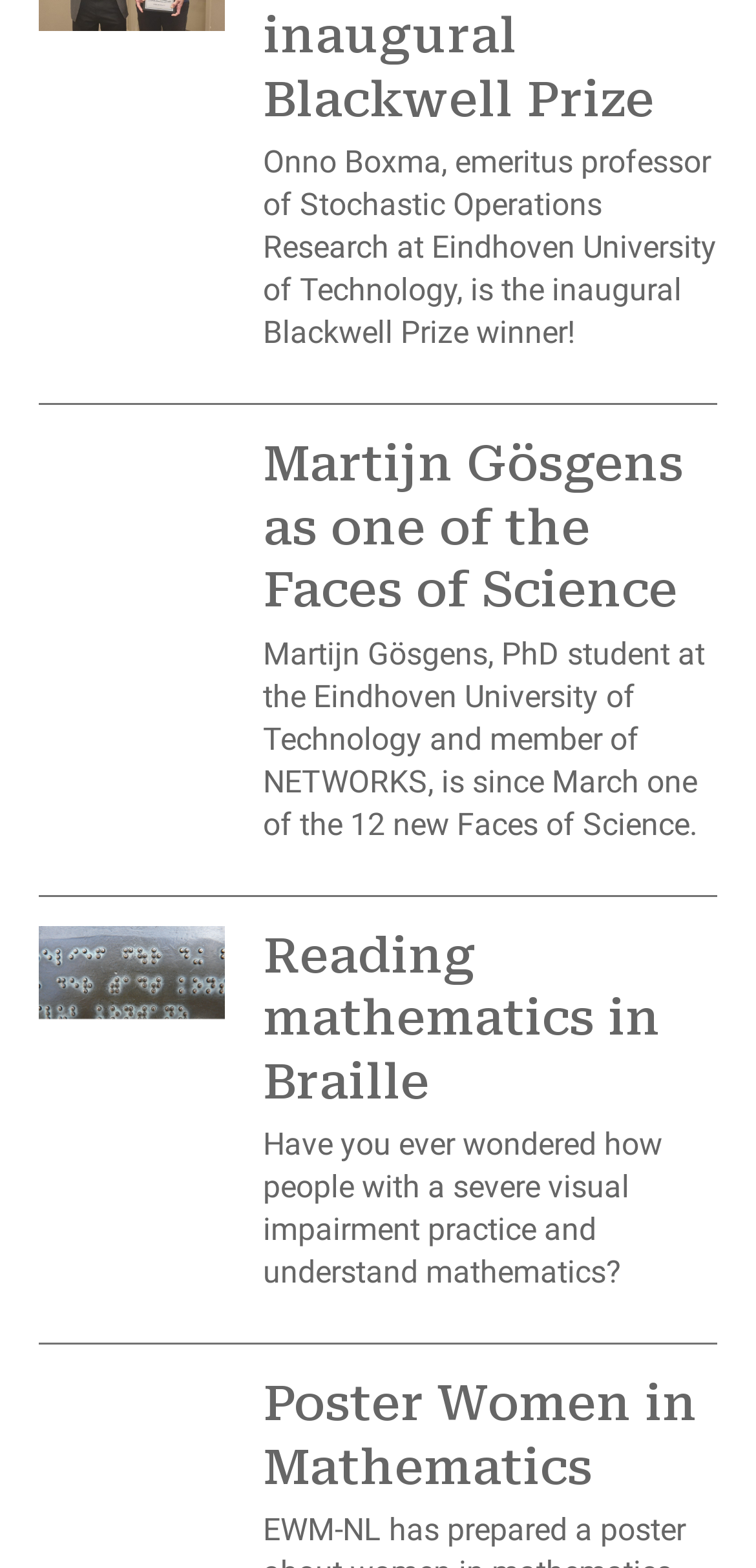Identify the bounding box coordinates for the UI element that matches this description: "parent_node: Reading mathematics in Braille".

[0.051, 0.59, 0.347, 0.832]